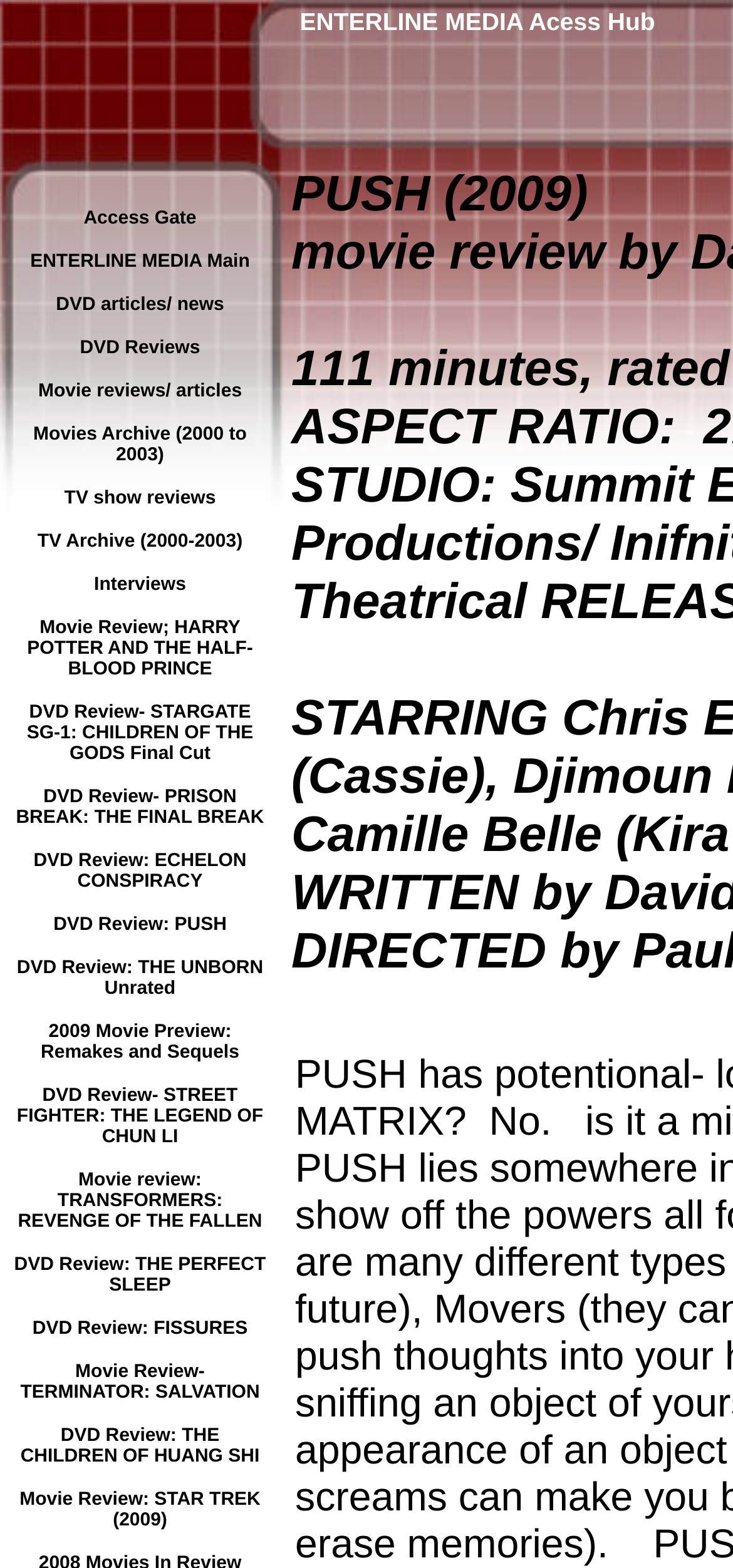Use a single word or phrase to answer the following:
How many movie reviews are on this page?

21